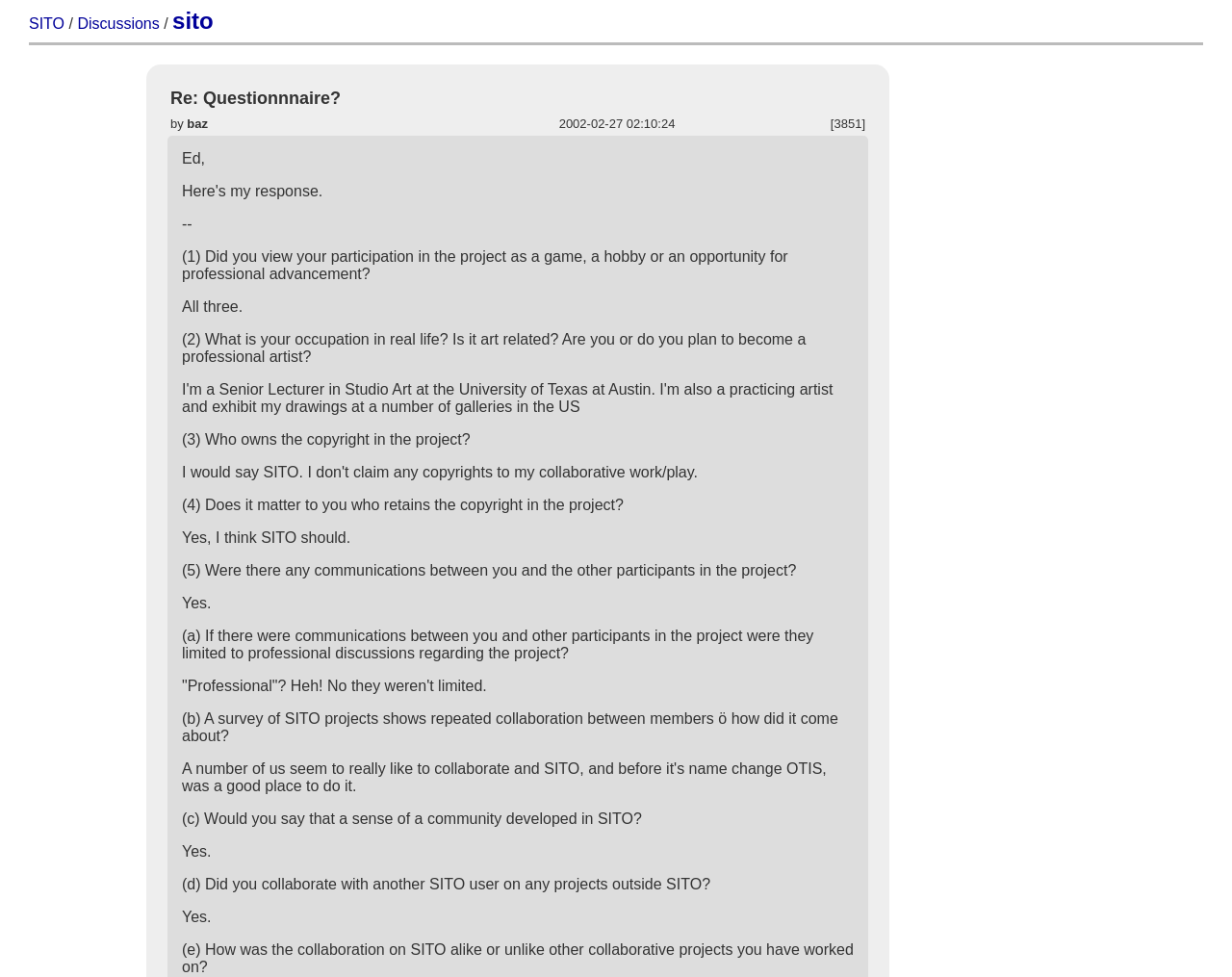Respond to the following question using a concise word or phrase: 
What is the name of the discussion forum?

SITO